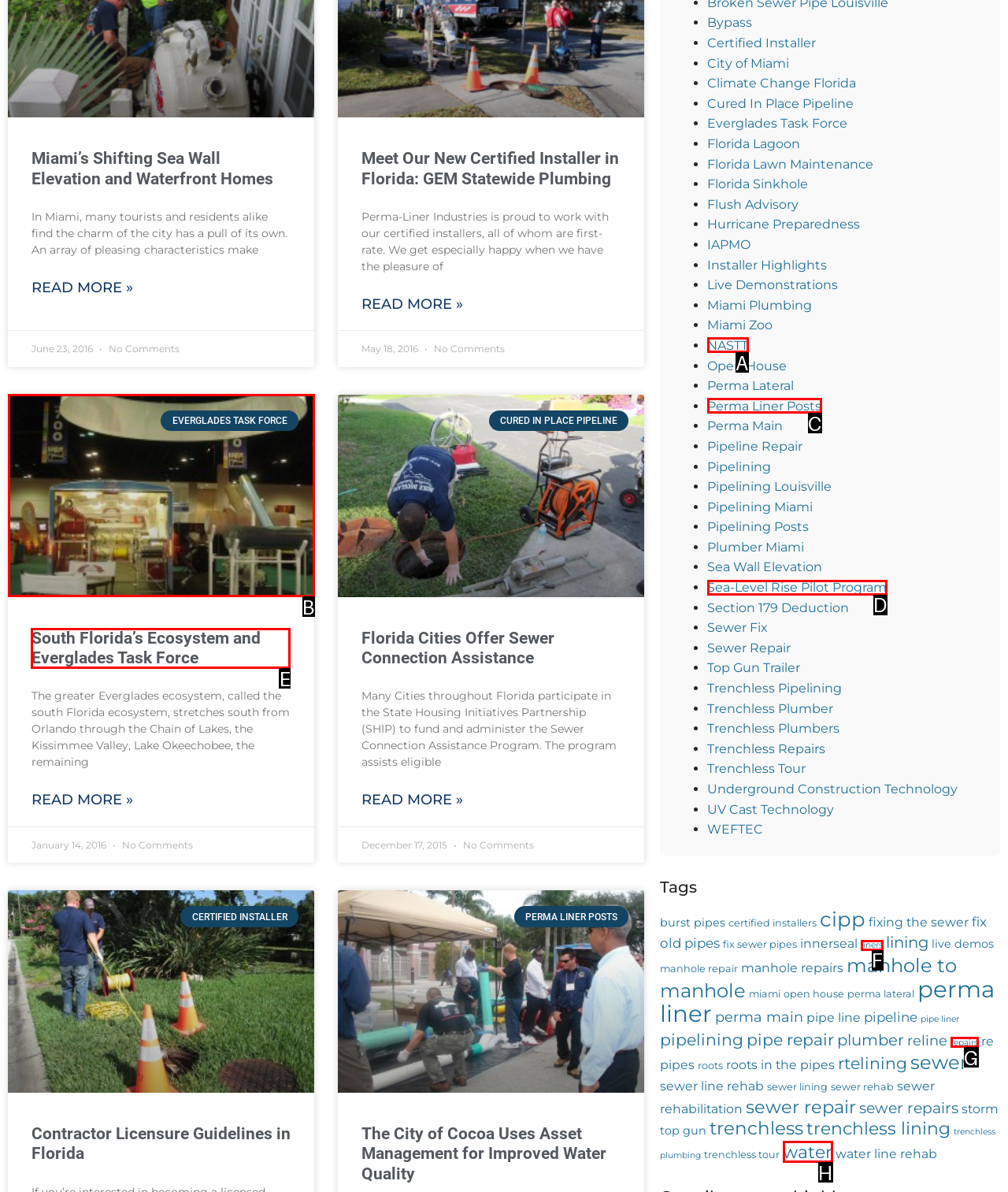Identify the letter of the option that should be selected to accomplish the following task: Read the article about 'South Florida’s Ecosystem and Everglades Task Force'. Provide the letter directly.

E